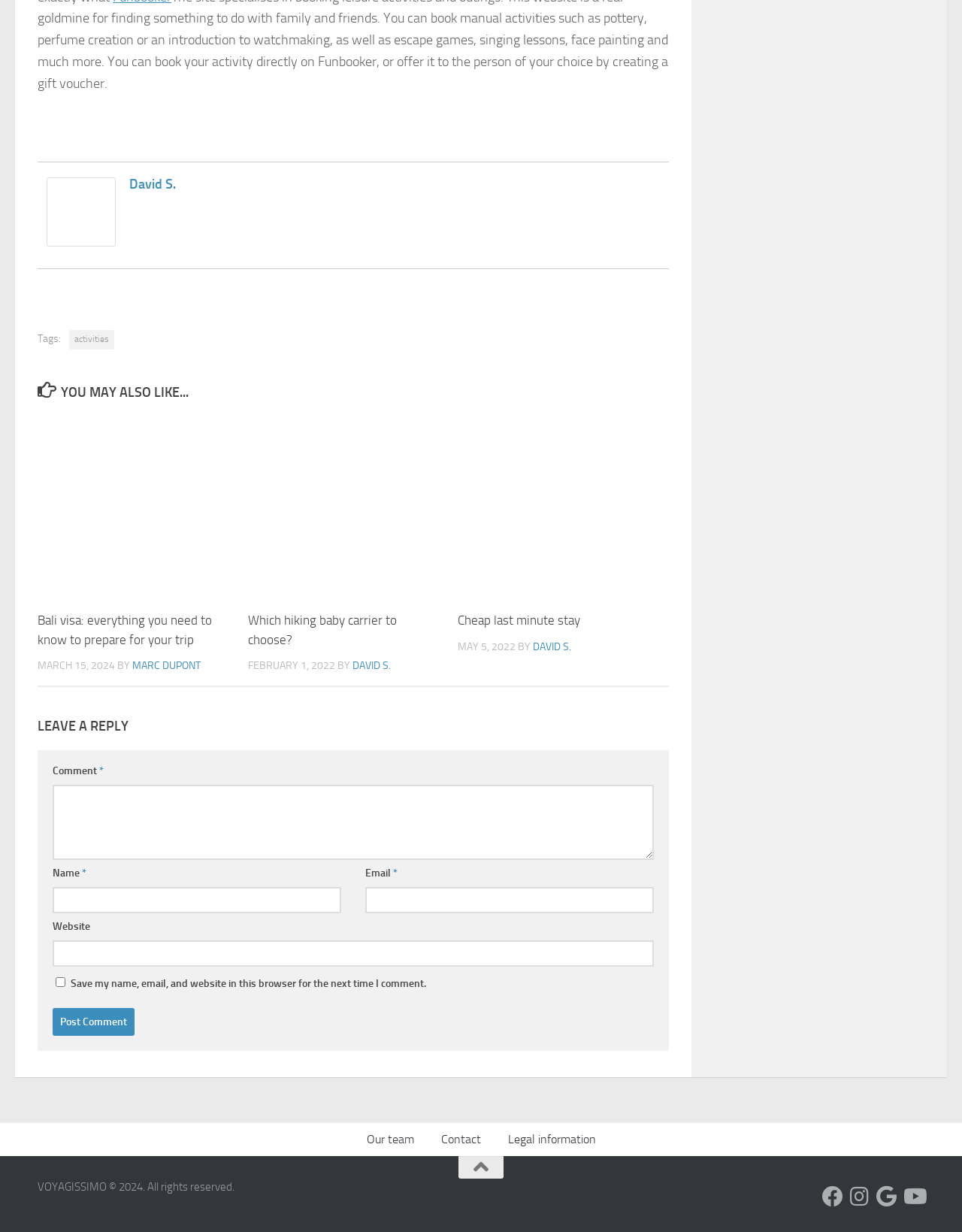Can you find the bounding box coordinates for the element that needs to be clicked to execute this instruction: "Follow us on Facebook"? The coordinates should be given as four float numbers between 0 and 1, i.e., [left, top, right, bottom].

[0.855, 0.963, 0.877, 0.98]